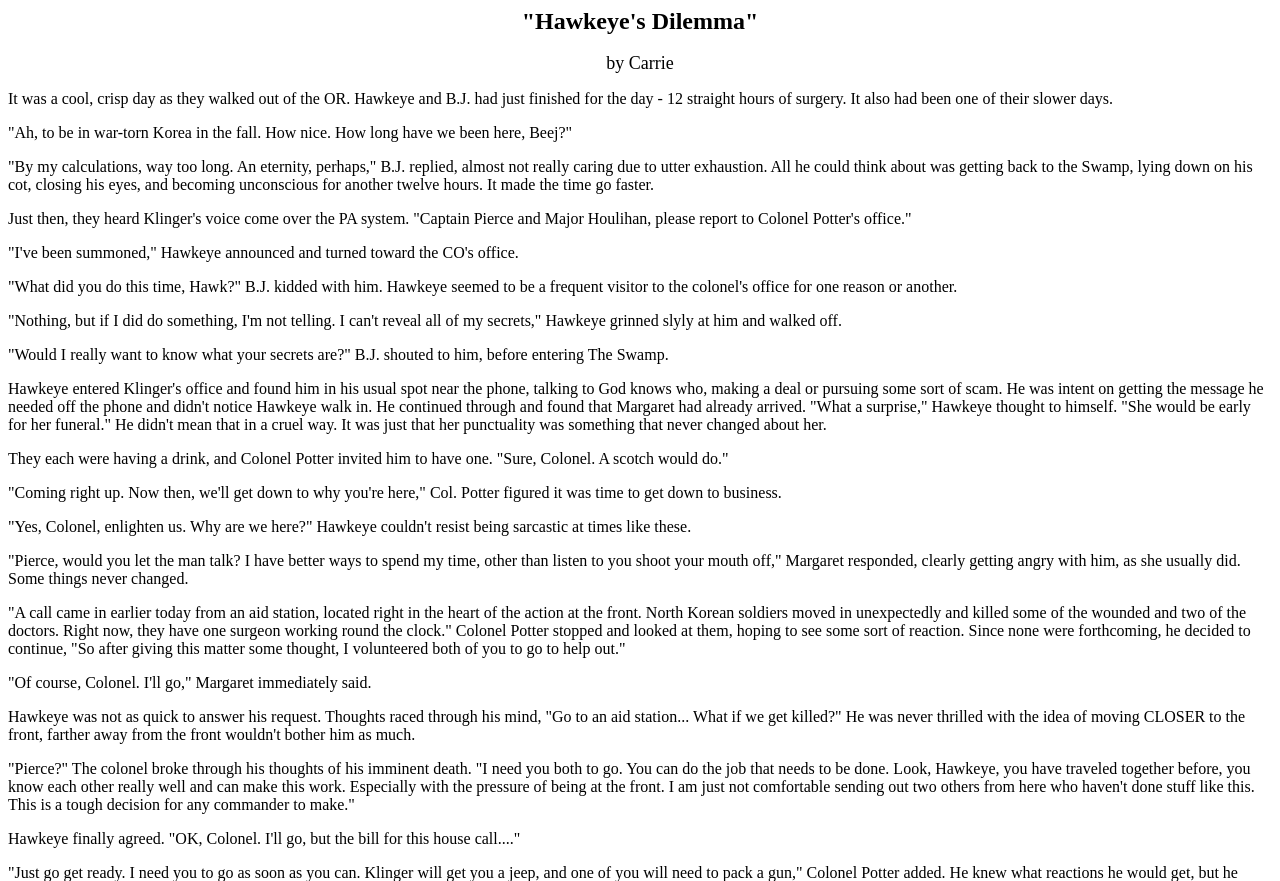Construct a comprehensive caption that outlines the webpage's structure and content.

The webpage is a story titled "Hawkeye's Dilemma" by Carrie. At the top, the title "Hawkeye's Dilemma" is displayed prominently, followed by the author's name "by Carrie" slightly below and to the right. 

The story begins with a descriptive paragraph about Hawkeye and B.J. finishing a long day of surgery in a war-torn Korea setting. The text is arranged in a block format, with each paragraph separated from the others. 

As the story unfolds, the characters' dialogue is presented in a conversational style, with each speaker's lines separated from the others. The text is dense, with no images or breaks in between. 

The story takes a turn when Hawkeye and B.J. are summoned to Colonel Potter's office, where they meet with Margaret. The conversation reveals that an aid station at the front has been attacked, and the Colonel has volunteered Hawkeye and Margaret to go and help out. 

The webpage contains a total of 20 blocks of text, including the title and author's name. The text is arranged in a linear fashion, with each block building on the previous one to tell the story.